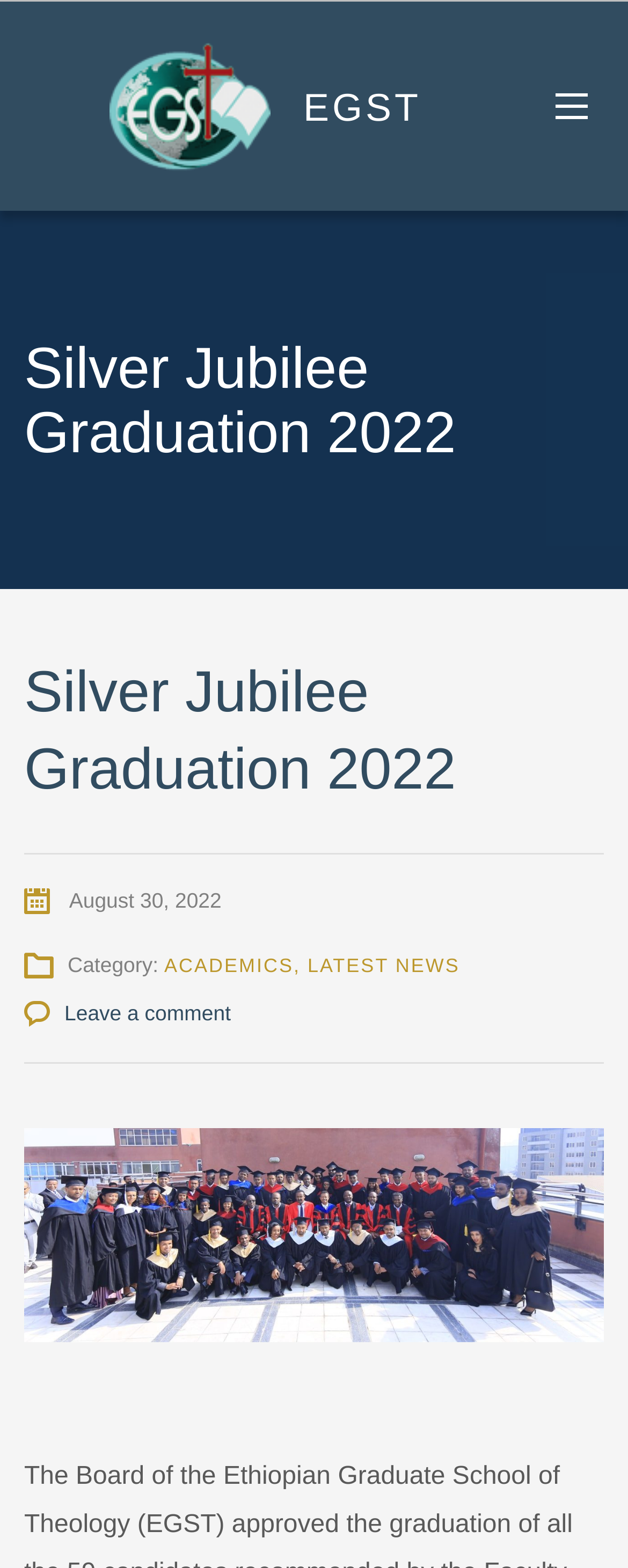Determine the webpage's heading and output its text content.

Silver Jubilee Graduation 2022